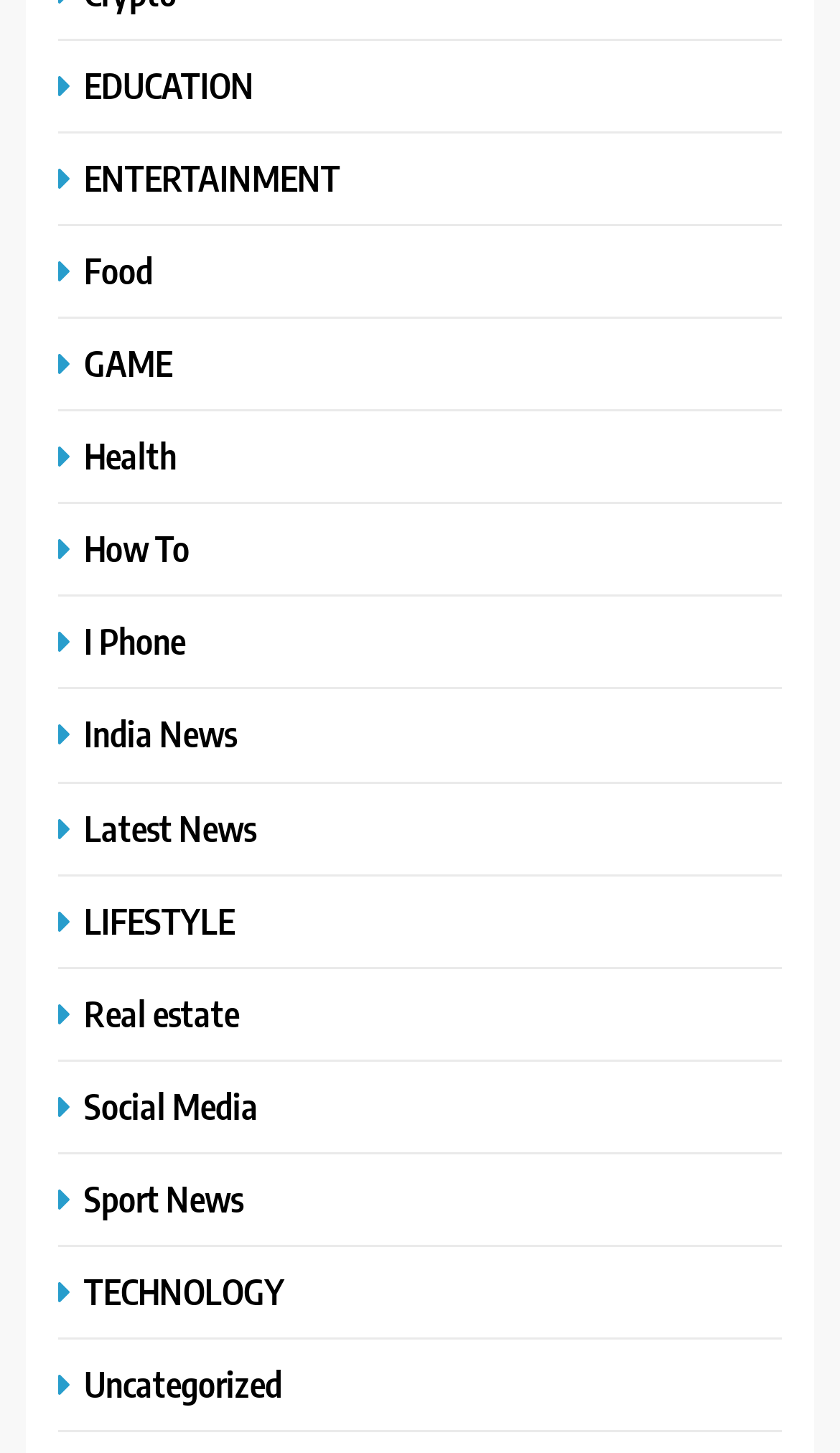Can you show the bounding box coordinates of the region to click on to complete the task described in the instruction: "Explore Food"?

[0.069, 0.17, 0.195, 0.202]